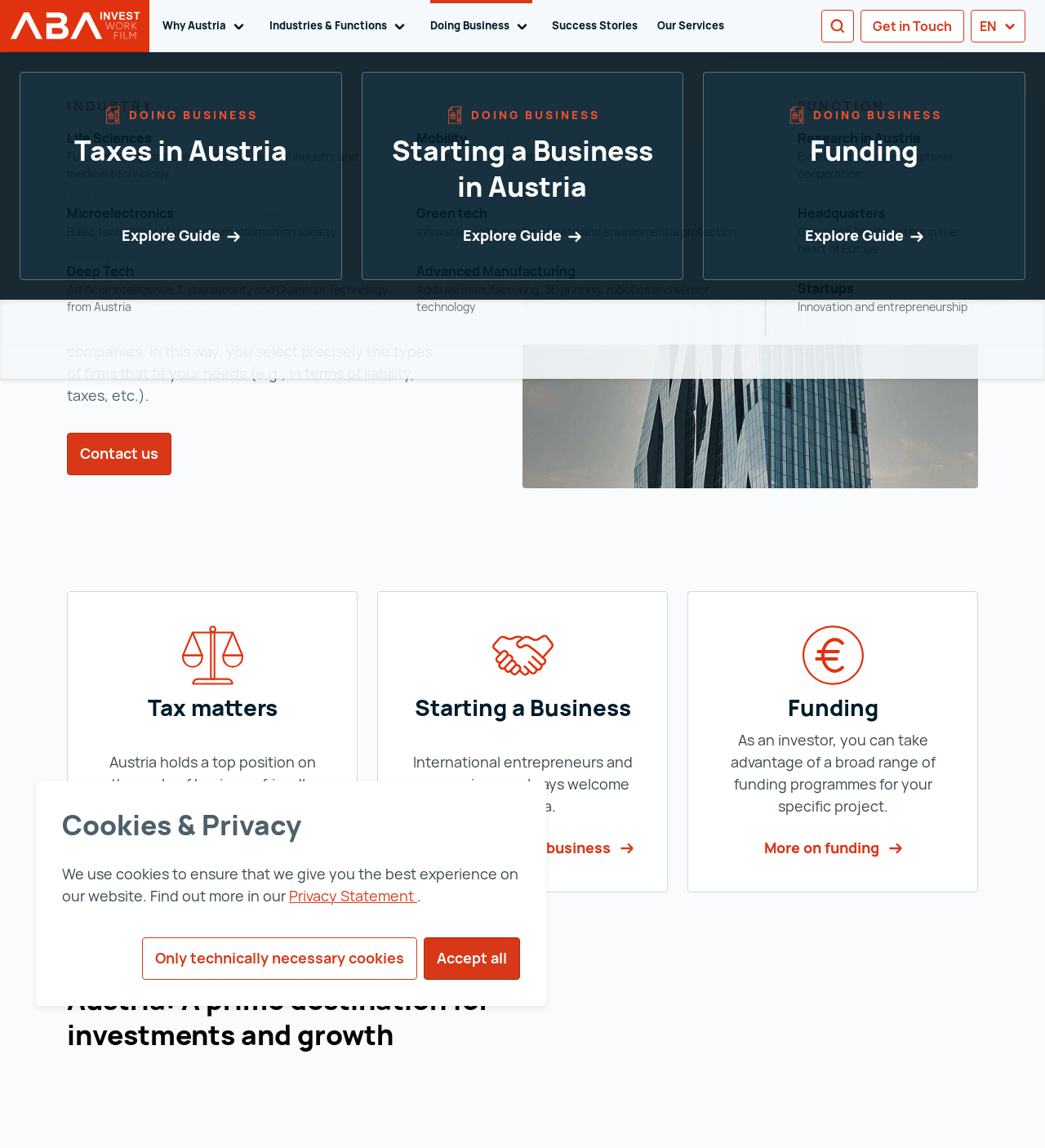Locate the coordinates of the bounding box for the clickable region that fulfills this instruction: "Get in touch with the team".

[0.823, 0.009, 0.922, 0.037]